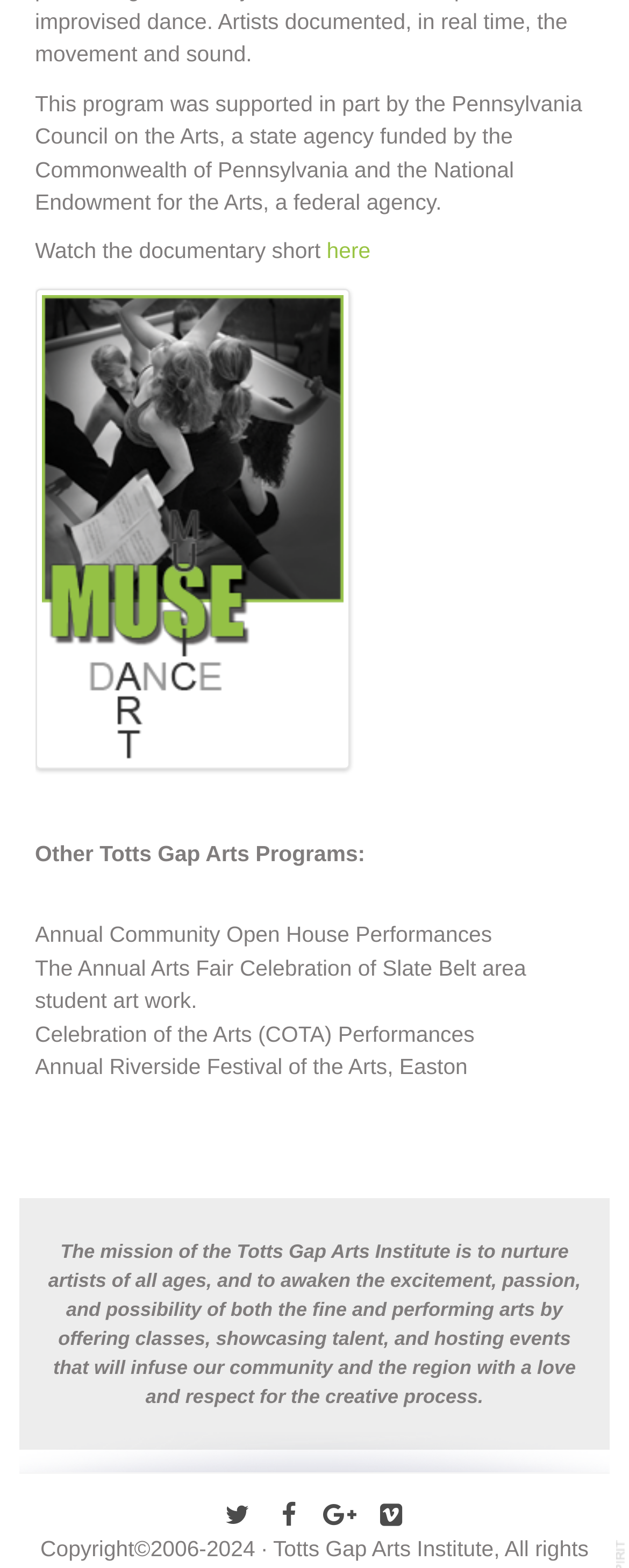What are the social media platforms linked at the bottom of the page?
Please look at the screenshot and answer in one word or a short phrase.

Unknown